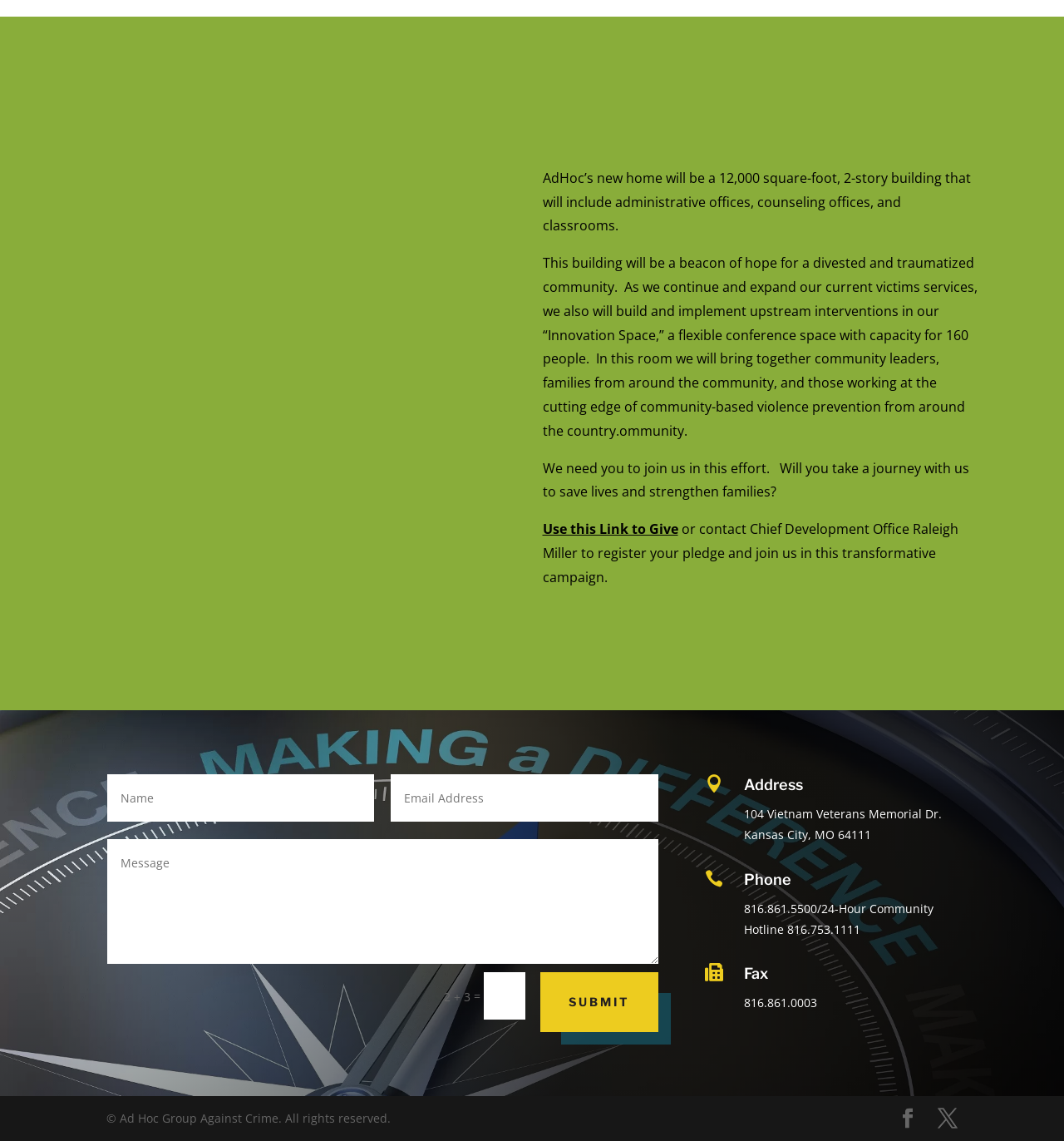Please identify the bounding box coordinates of the area that needs to be clicked to fulfill the following instruction: "Click the 'SUBMIT $' button."

[0.508, 0.852, 0.619, 0.904]